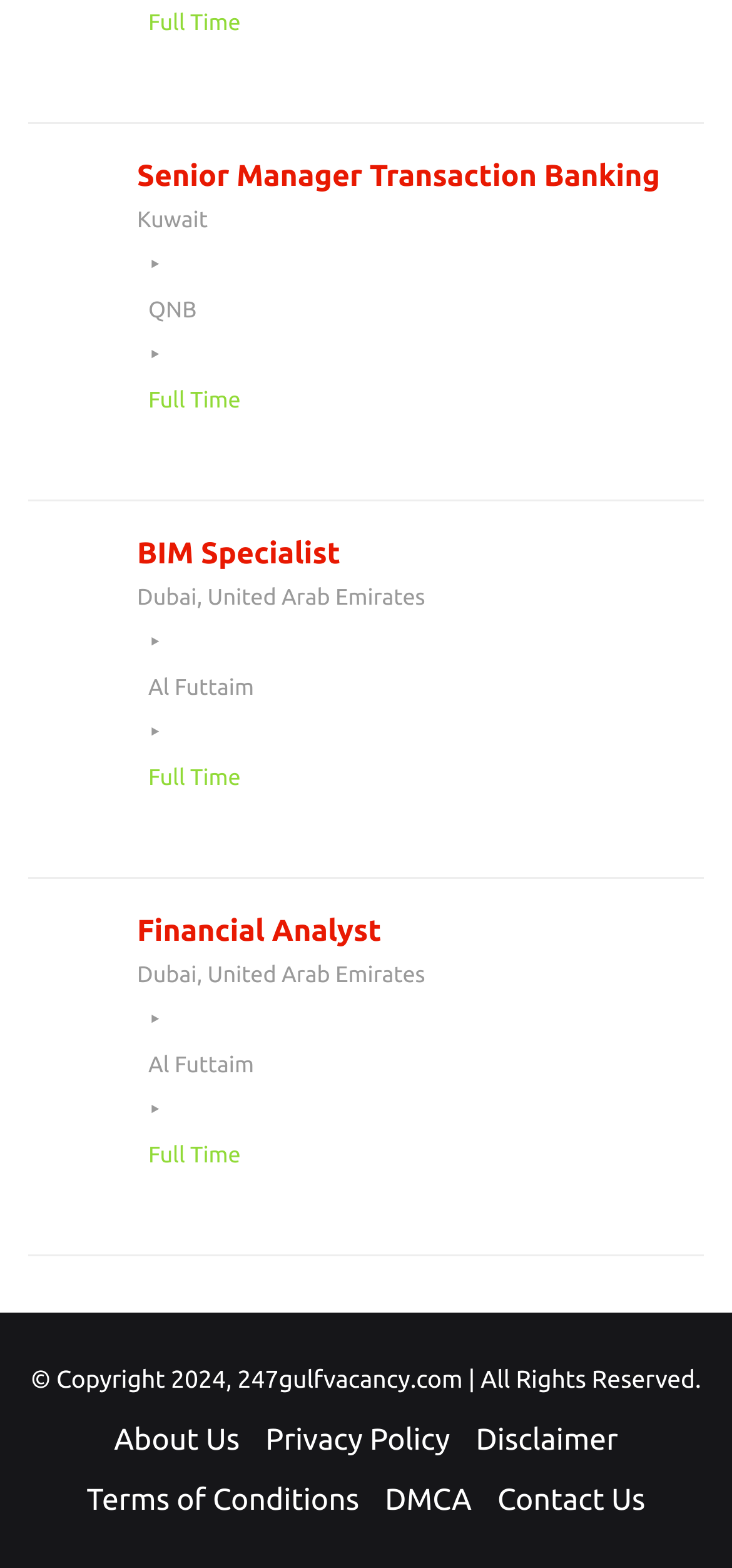Please identify the bounding box coordinates of the element's region that I should click in order to complete the following instruction: "view current issue". The bounding box coordinates consist of four float numbers between 0 and 1, i.e., [left, top, right, bottom].

None